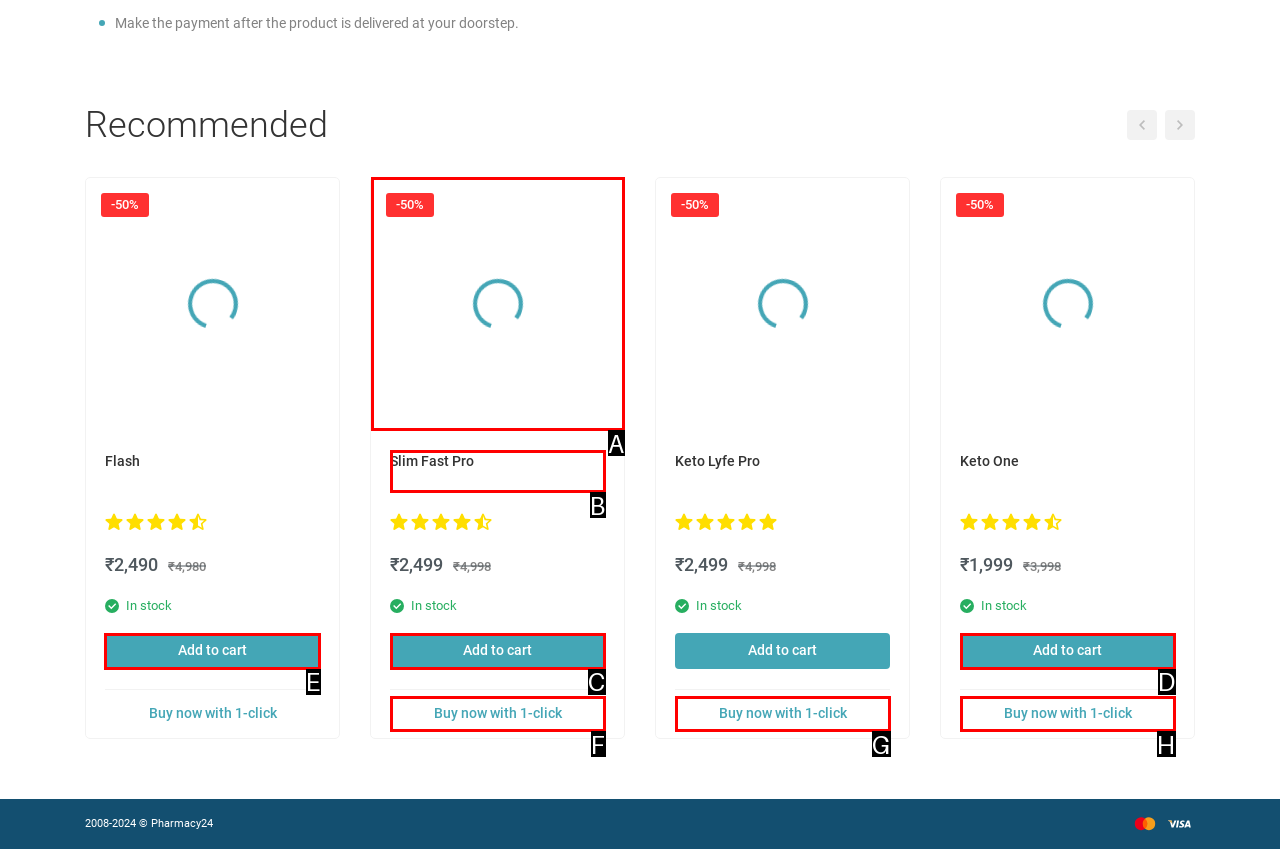Specify which element within the red bounding boxes should be clicked for this task: Click the 'Add to cart' button Respond with the letter of the correct option.

E